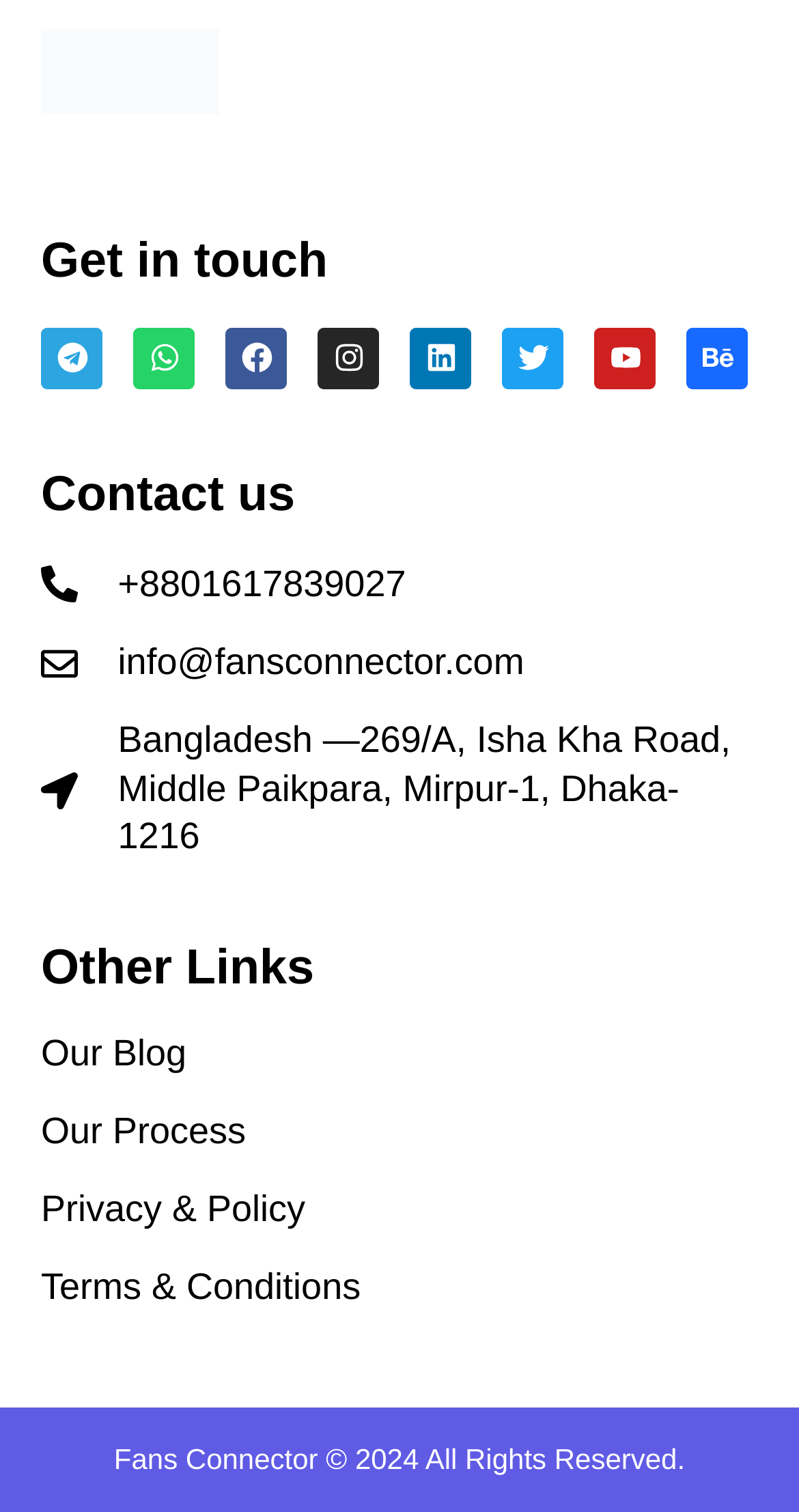What is the address of Fans Connector? Observe the screenshot and provide a one-word or short phrase answer.

269/A, Isha Kha Road, Middle Paikpara, Mirpur-1, Dhaka-1216